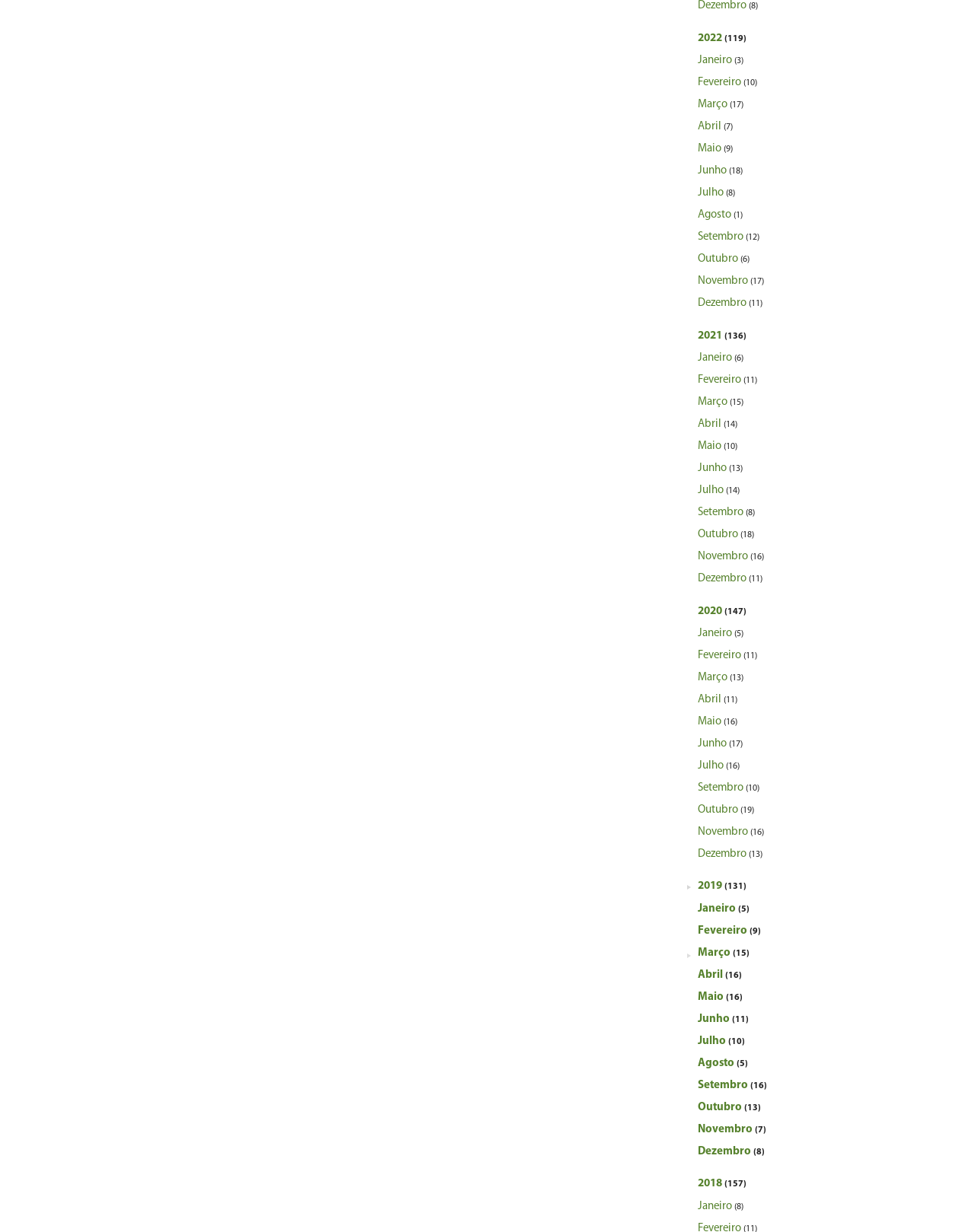How many years are listed on the webpage?
Examine the image closely and answer the question with as much detail as possible.

Upon analyzing the links on the webpage, I counted the number of year links and found that there are 5 years listed: 2022, 2021, 2020, 2019, and 2018.